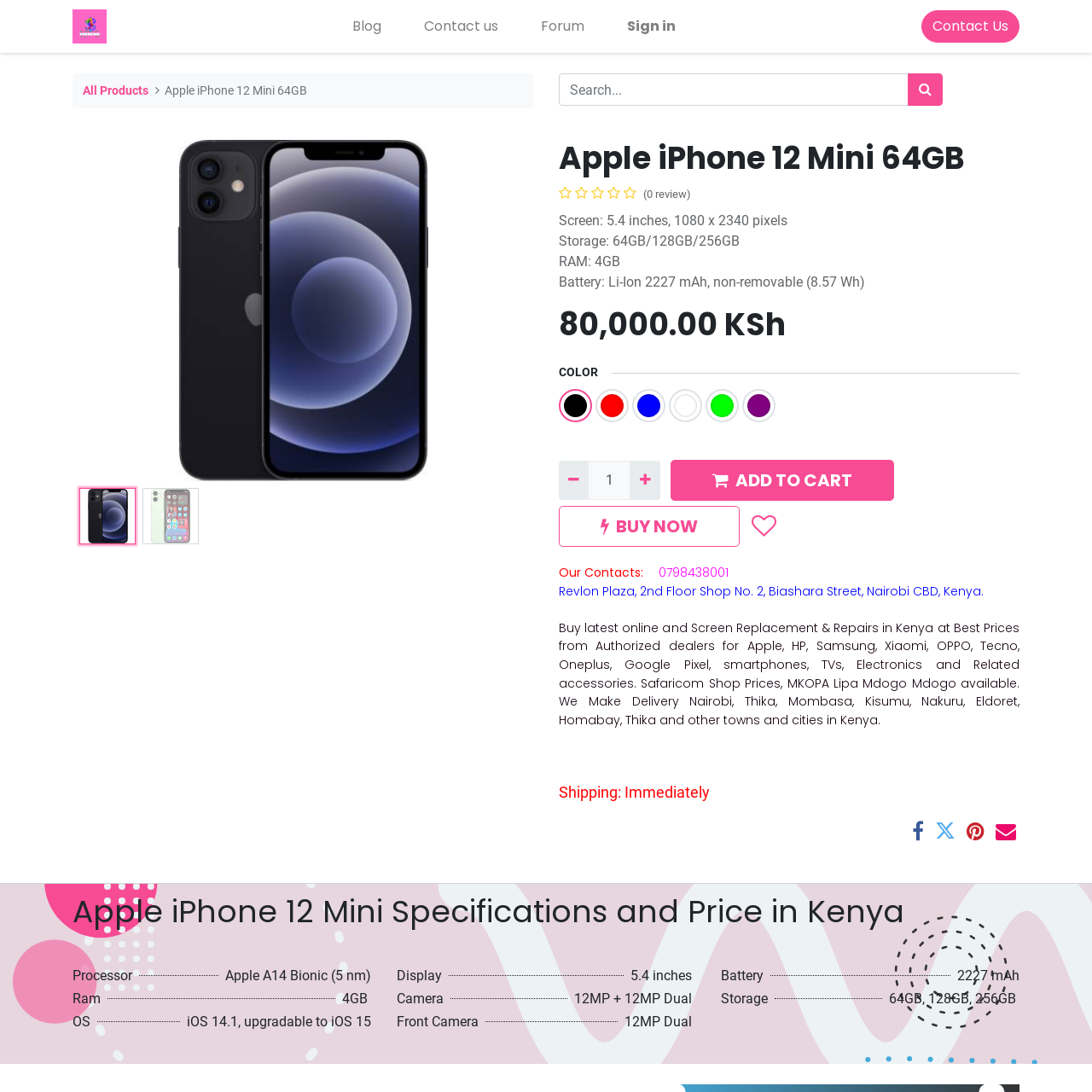What is the name of the iPhone model? From the image, respond with a single word or brief phrase.

Apple iPhone 12 Mini